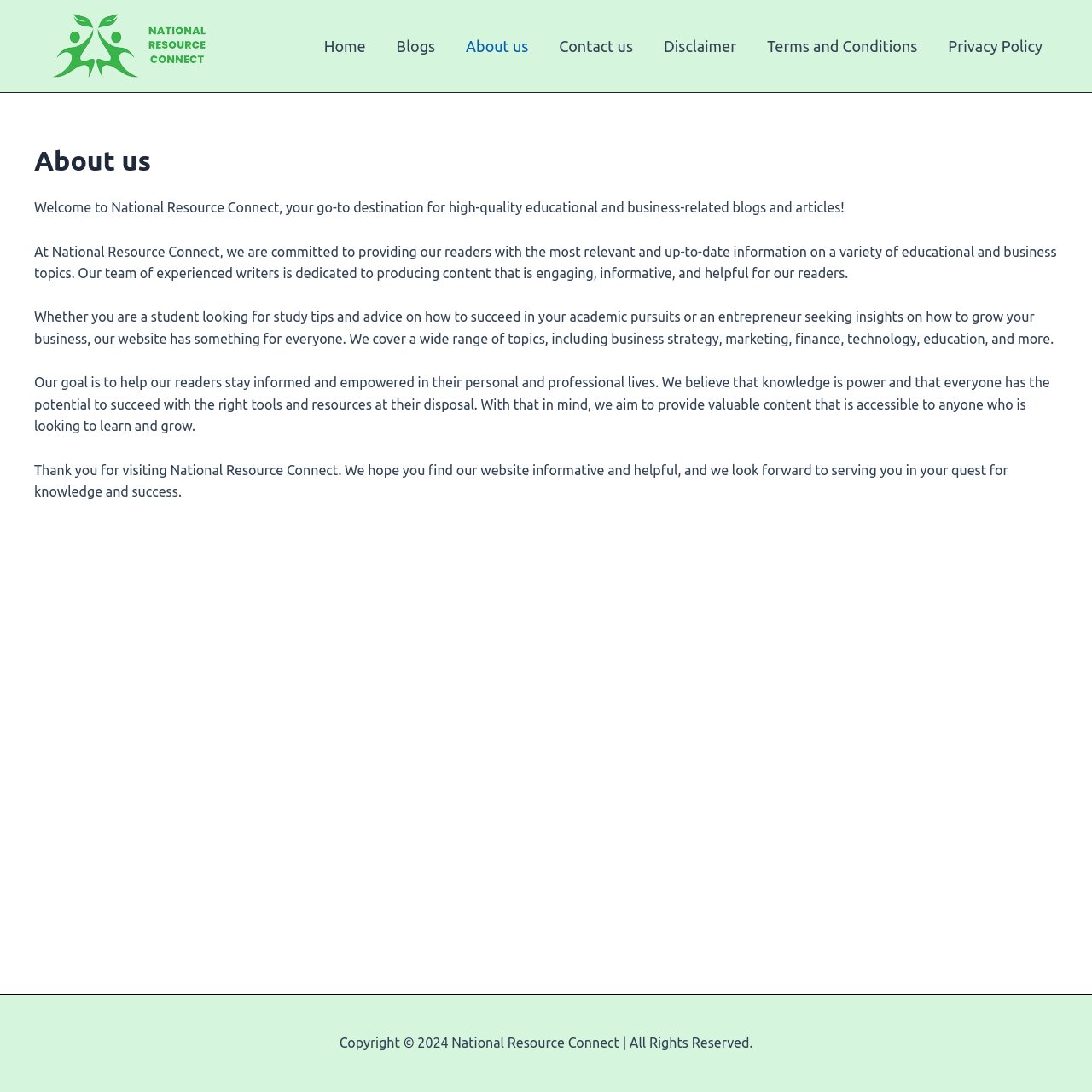What is the copyright year of the website?
Could you answer the question with a detailed and thorough explanation?

The copyright year of the website can be found at the bottom of the webpage, which states, 'Copyright © 2024 National Resource Connect | All Rights Reserved.' This indicates that the website's content is copyrighted and protected by law.